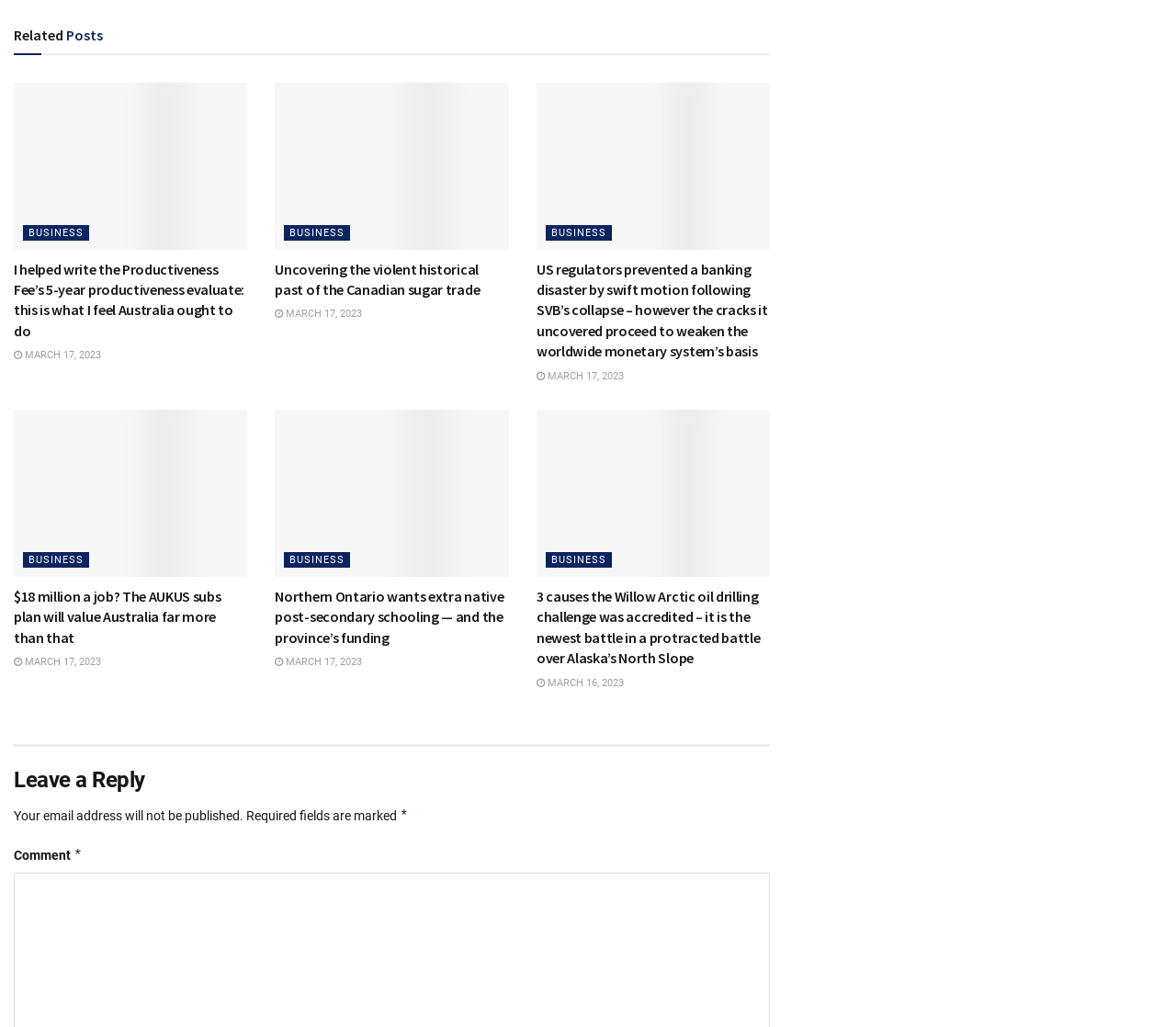Answer the question below in one word or phrase:
How many images are associated with the article '3 causes the Willow Arctic oil drilling challenge was accredited – it is the newest battle in a protracted battle over Alaska’s North Slope'?

1